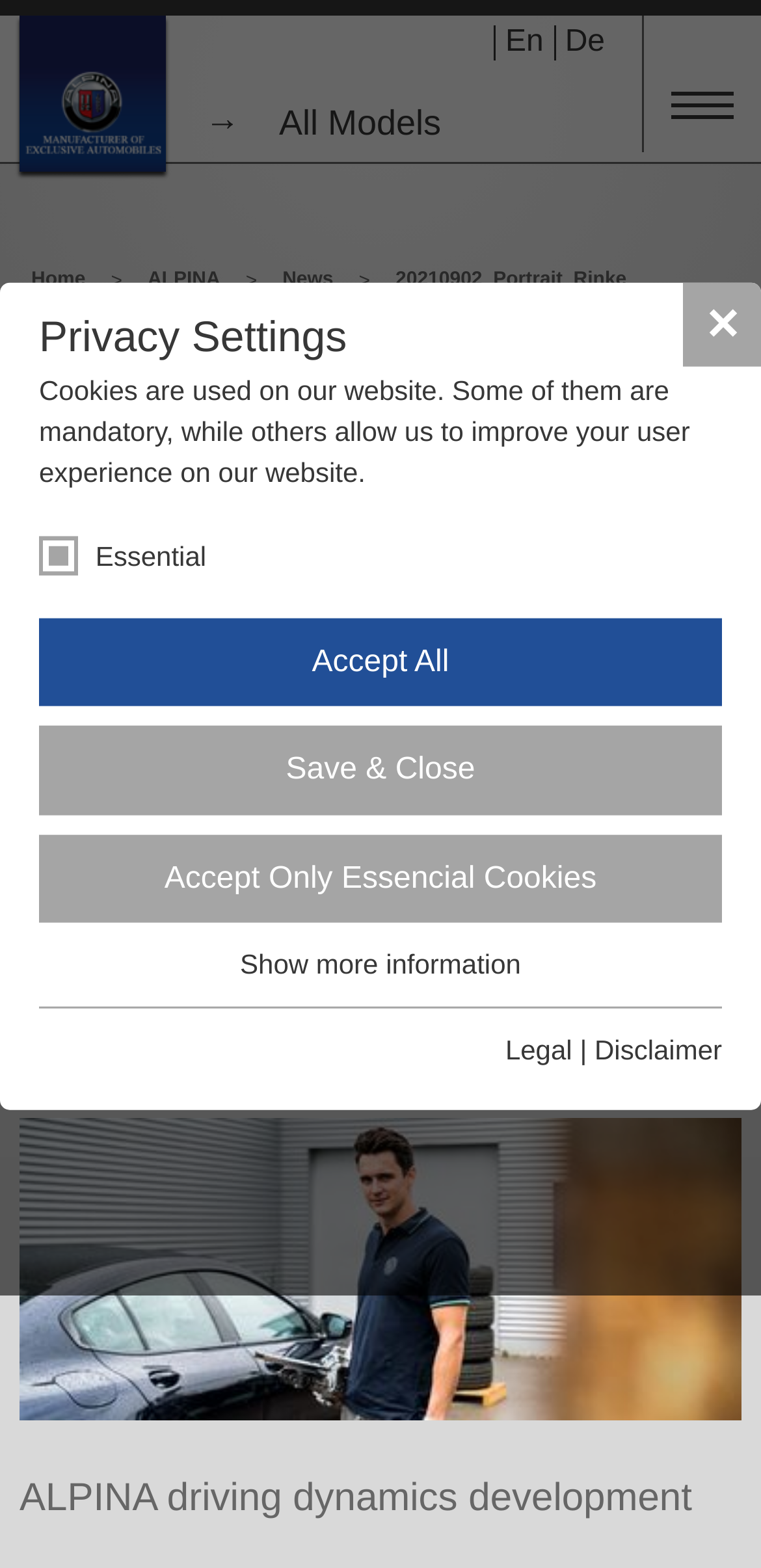Give a short answer to this question using one word or a phrase:
What is the main topic of the article?

ALPINA driving dynamics